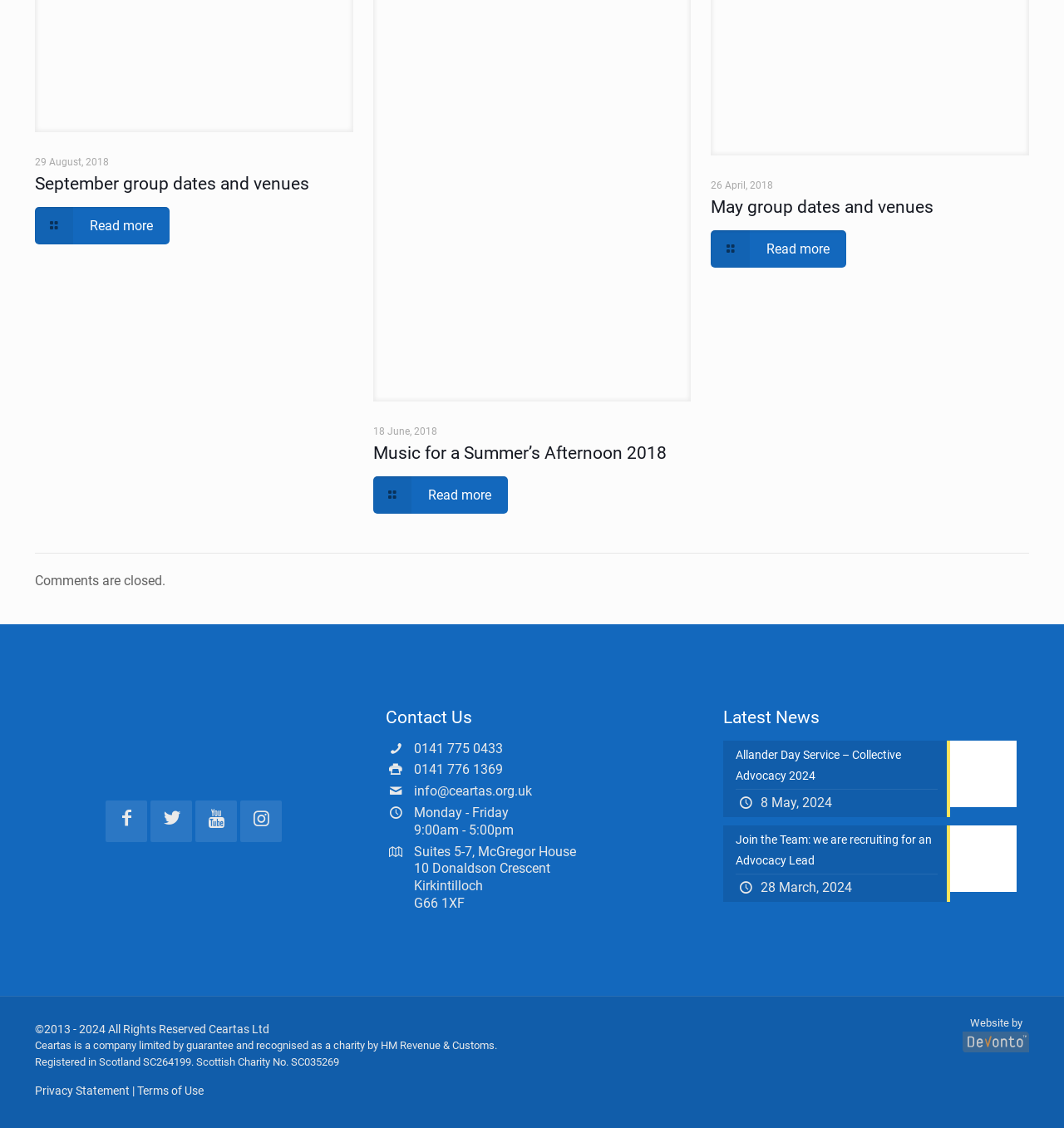Based on the image, please elaborate on the answer to the following question:
What is the charity number of Ceartas?

I found the charity number by looking at the footer section, where it is listed as 'Scottish Charity No. SC035269'.